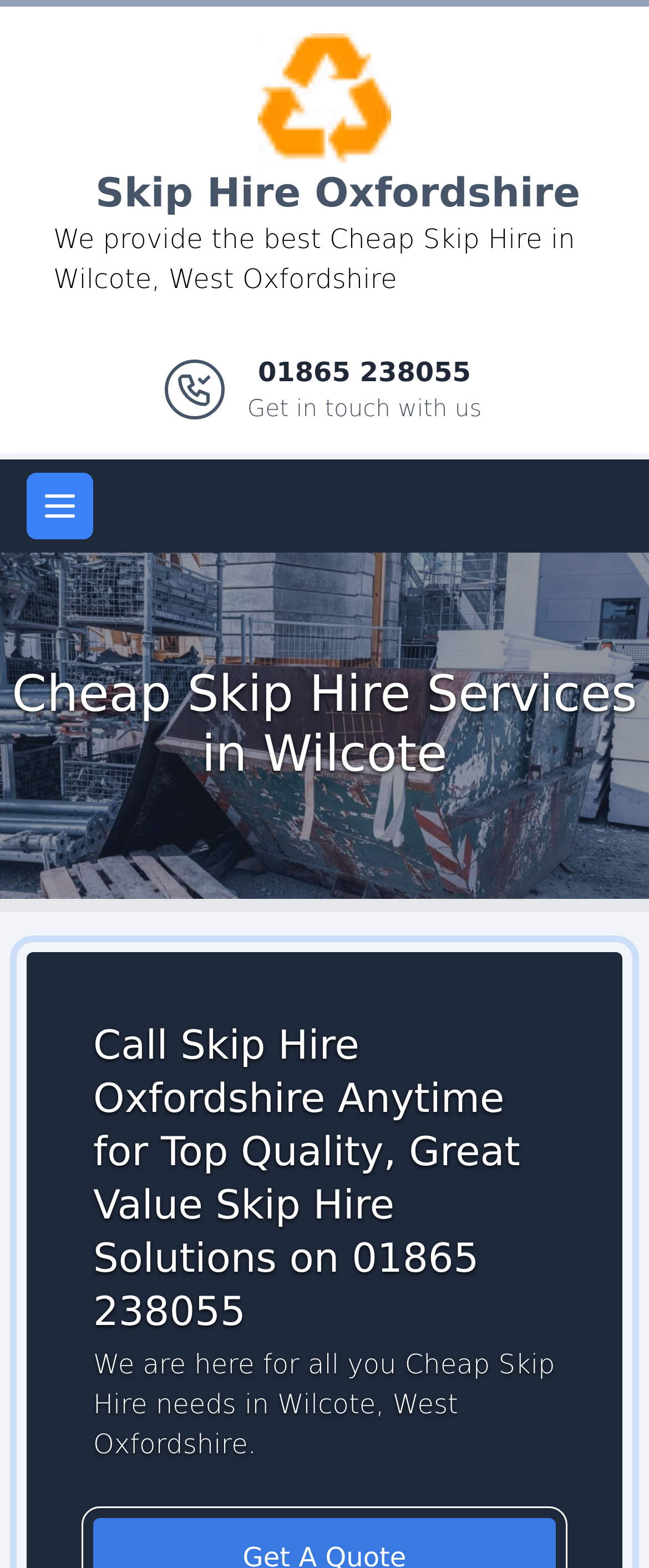Identify and provide the title of the webpage.

Cheap Skip Hire Services in Wilcote